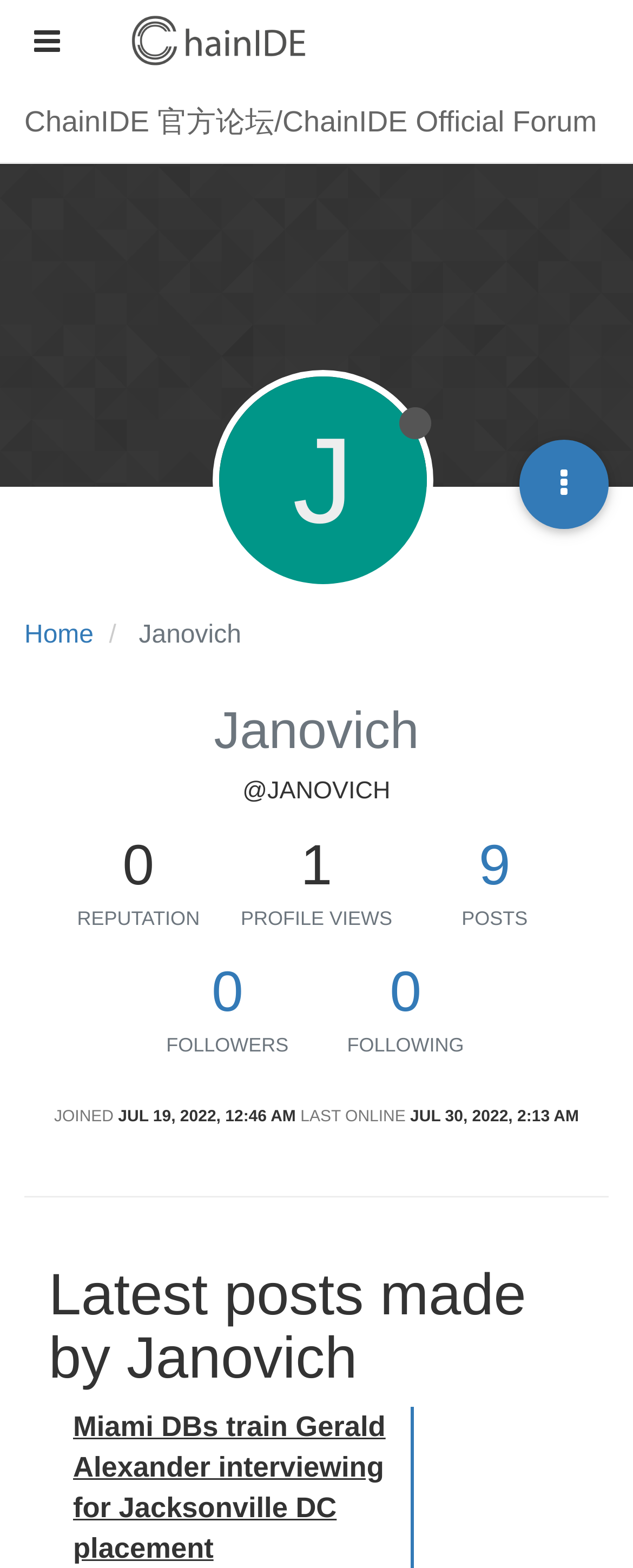Generate a comprehensive caption for the webpage you are viewing.

The webpage appears to be a user profile page on a forum, specifically for a user named Janovich. At the top, there is a button with an icon, followed by an image with the text "ChainIDE" and a heading that reads "ChainIDE 官方论坛/ChainIDE Official Forum". 

Below this, there is a navigation section with a link to the "Home" page, followed by the user's name "Janovich" in text and a generic element with the same name. The user's status is indicated as "Offline". 

To the right of the user's name, there is a button with an icon, which has a popup menu. Above this button, there are two headings with the user's name and username "@JANOVICH". 

Below the navigation section, there are several sections displaying the user's statistics, including their reputation, profile views, posts, followers, and following. Each of these sections has a label and a numerical value. 

Further down, there is a section displaying the user's join date and last online time, with the exact dates and times provided. 

A horizontal separator line divides the page, followed by a heading that reads "Latest posts made by Janovich". Below this, there is a link to a post titled "Miami DBs train Gerald Alexander interviewing for Jacksonville DC placement".